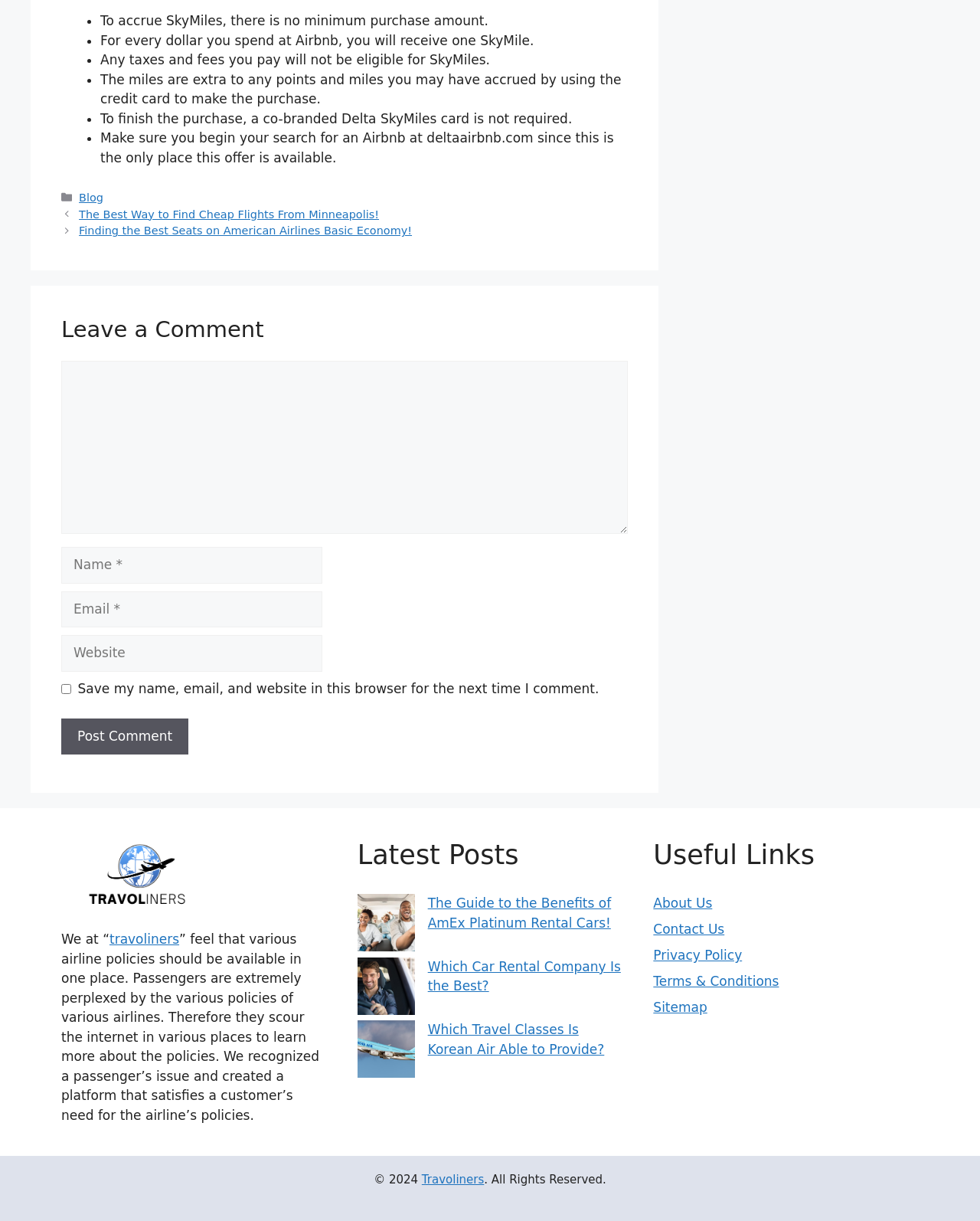How many links are present in the 'Latest Posts' section?
Please answer the question with a detailed and comprehensive explanation.

In the 'Latest Posts' section, there are three links present, which are 'The Guide to the Benefits of AmEx Platinum Rental Cars!', 'Which Car Rental Company Is the Best?', and 'Which Travel Classes Is Korean Air Able to Provide?'.